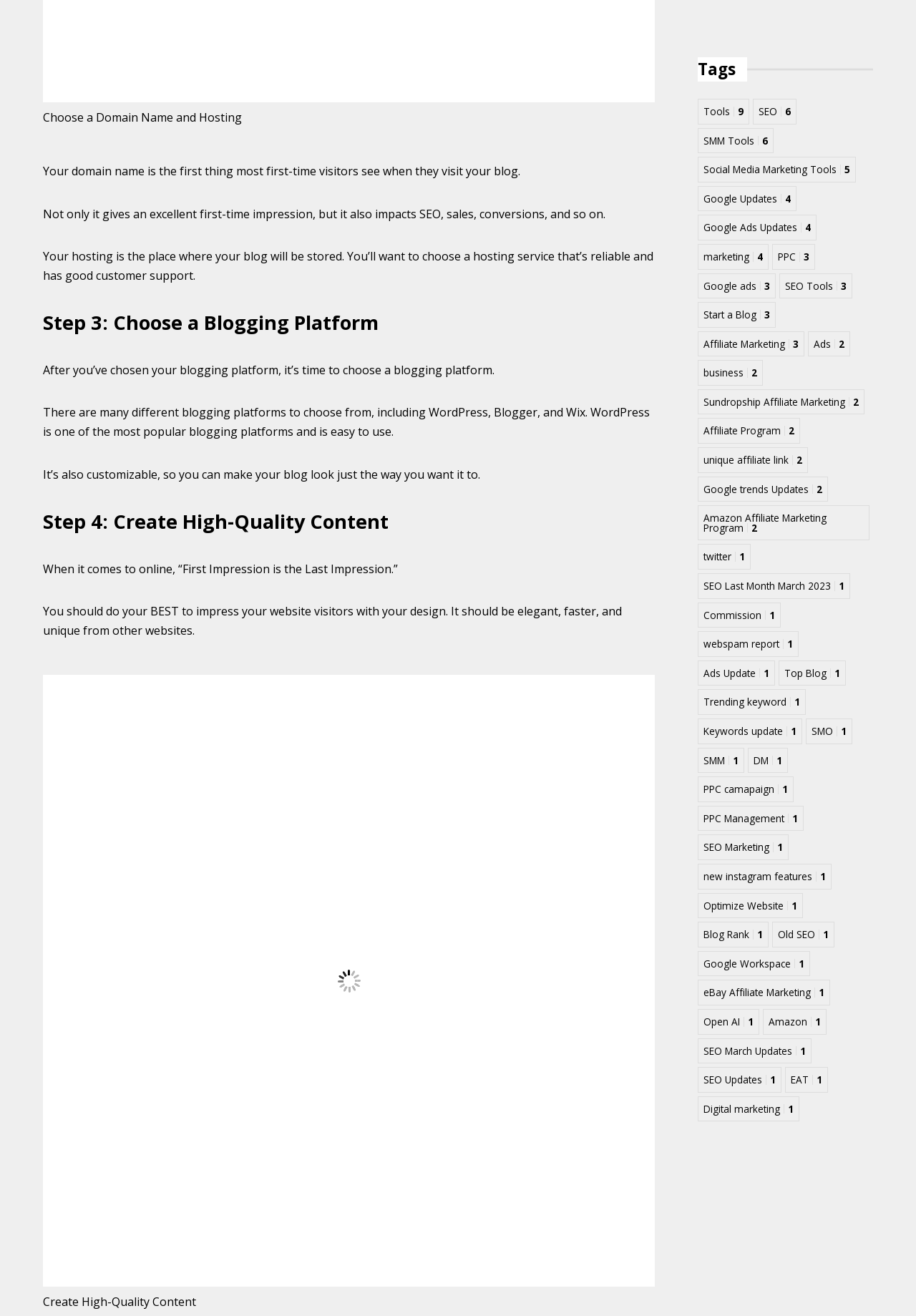Refer to the element description Social Media Marketing Tools 5 and identify the corresponding bounding box in the screenshot. Format the coordinates as (top-left x, top-left y, bottom-right x, bottom-right y) with values in the range of 0 to 1.

[0.762, 0.119, 0.934, 0.139]